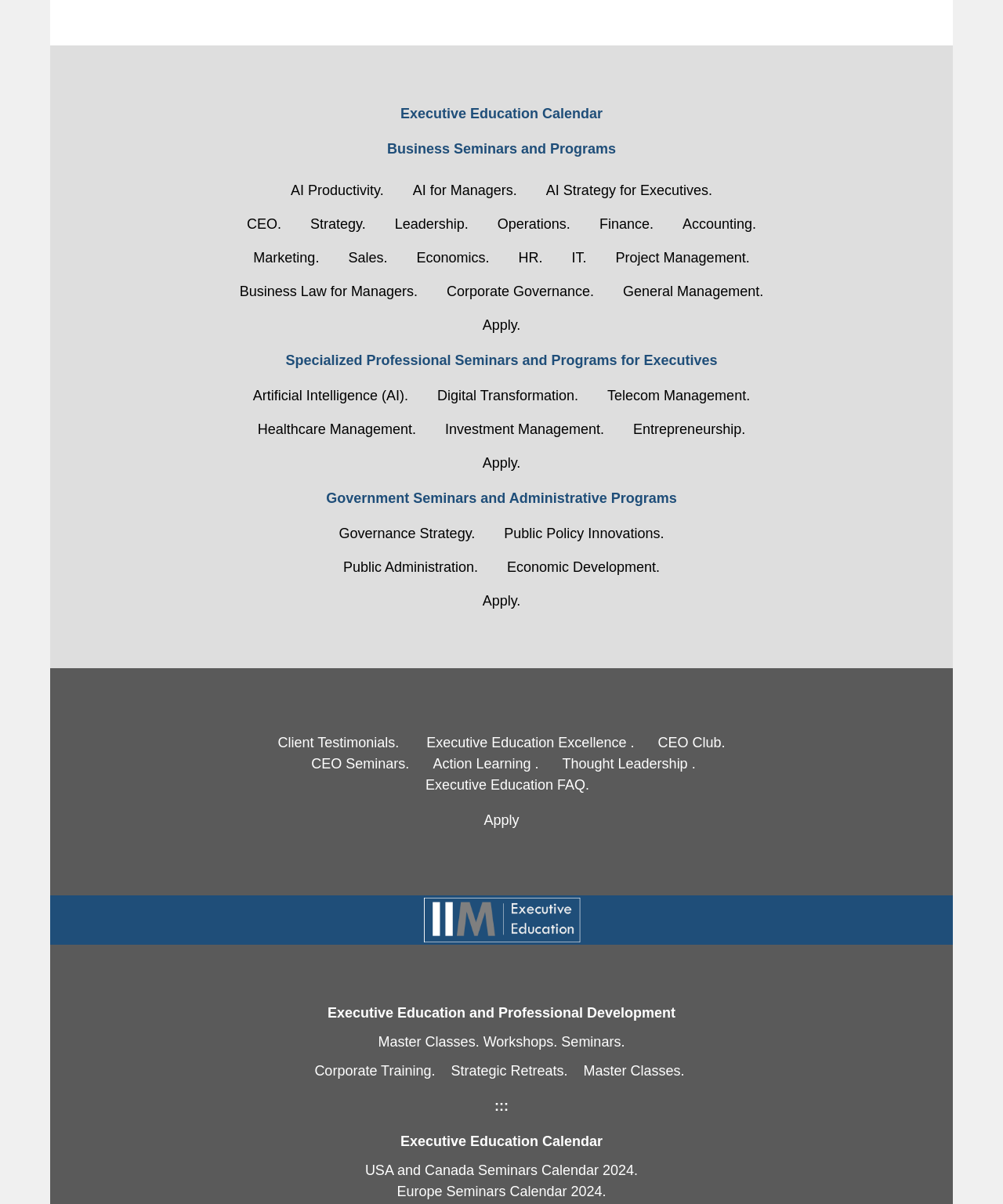Using the description "CONTACT", predict the bounding box of the relevant HTML element.

None